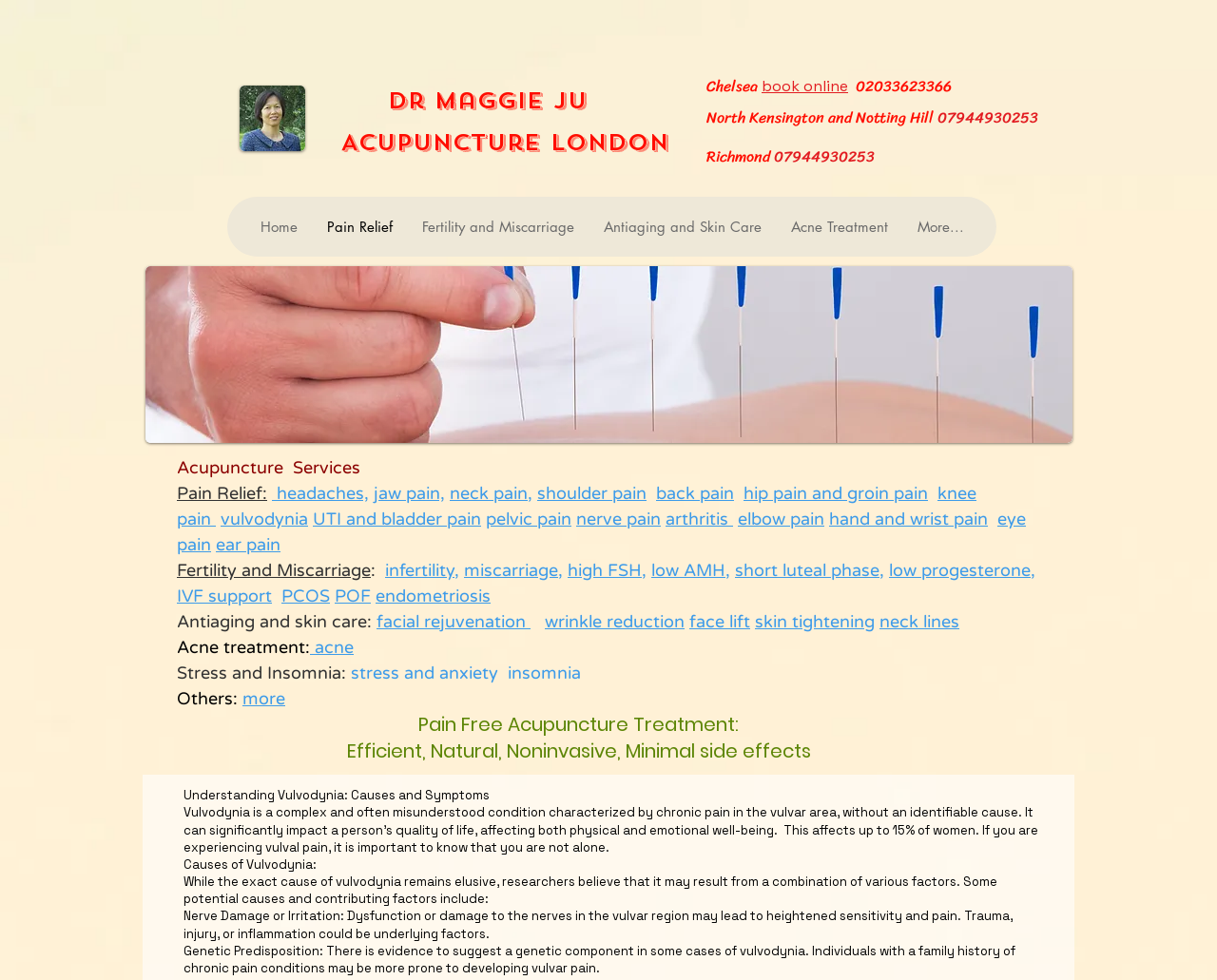Answer the question using only one word or a concise phrase: How can I book an appointment?

Book online